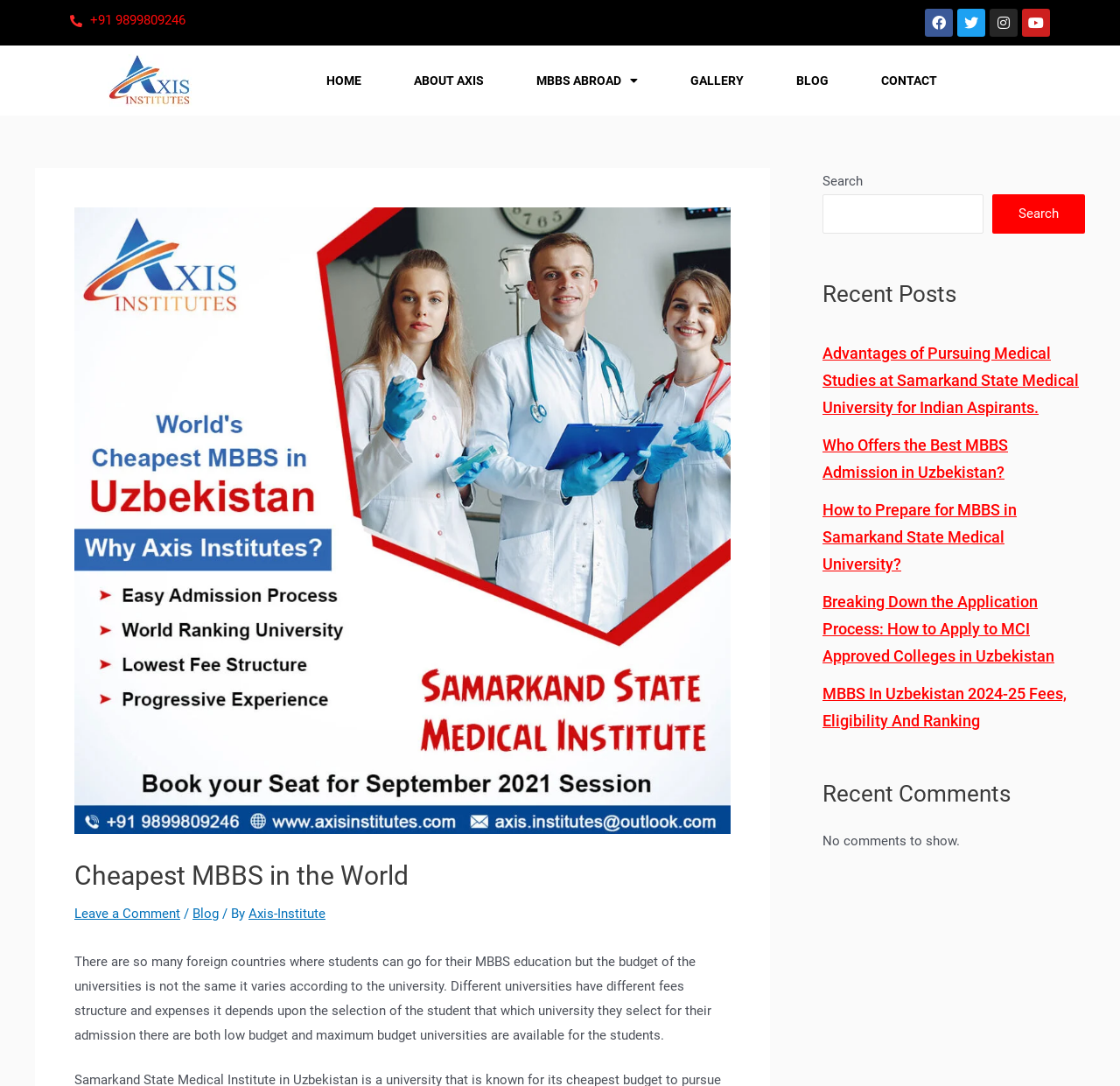How many recent posts are listed?
Give a single word or phrase answer based on the content of the image.

5